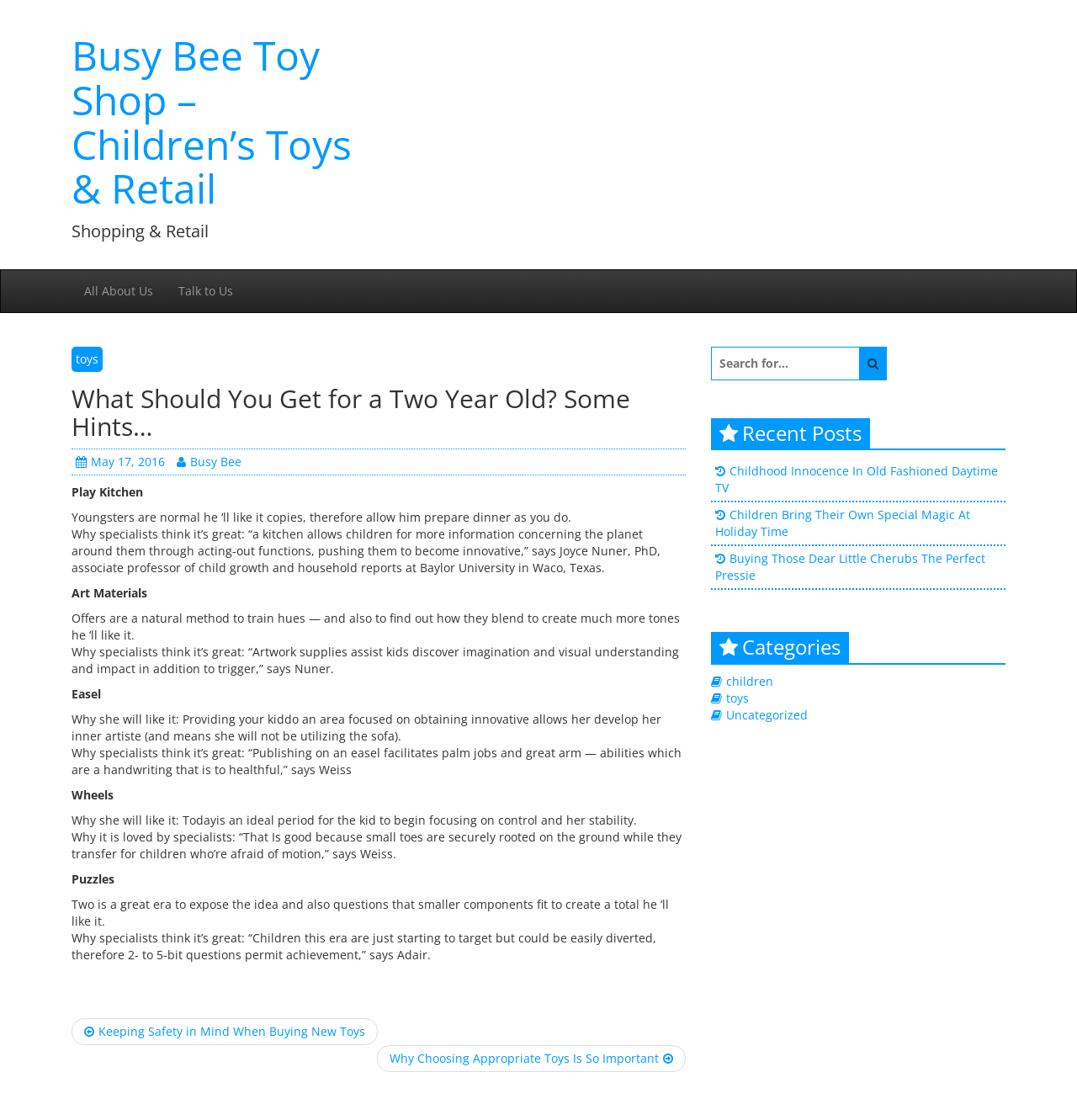From the details in the image, provide a thorough response to the question: What is the category of the post 'Childhood Innocence In Old Fashioned Daytime TV'?

I found the category of the post by looking at the section labeled 'Categories' and finding the link 'Uncategorized' near the post title.